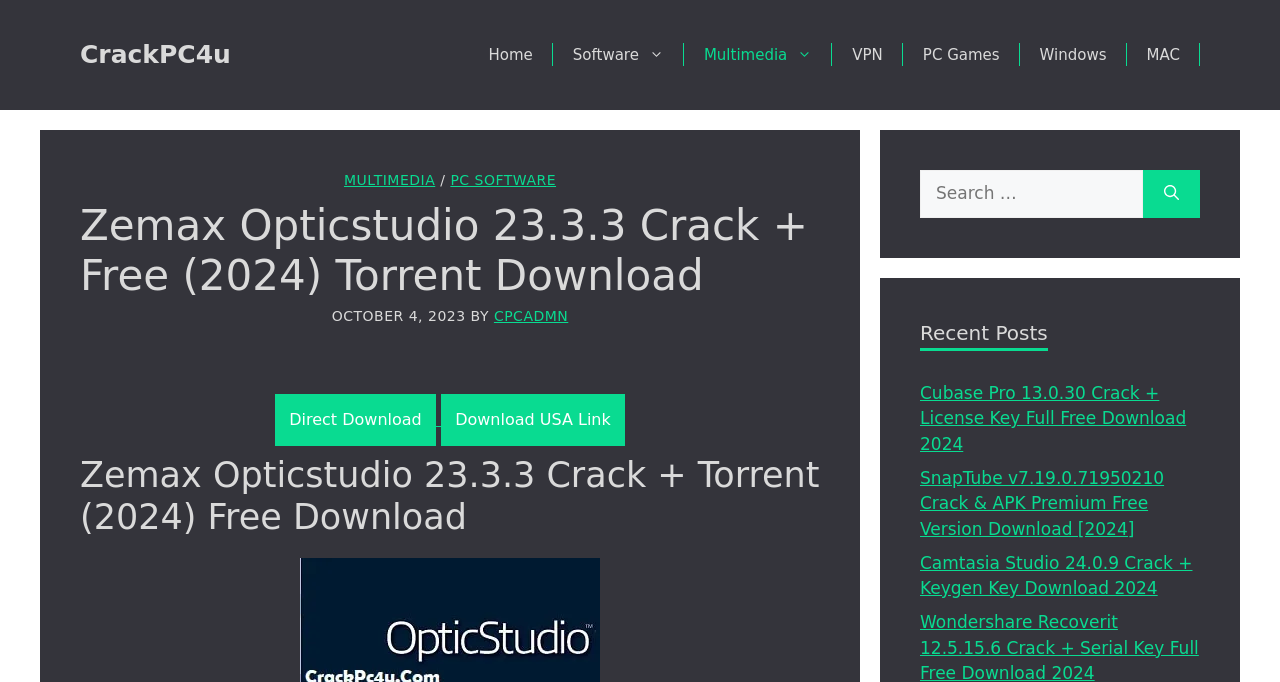Use a single word or phrase to respond to the question:
What is the purpose of the button?

Direct Download